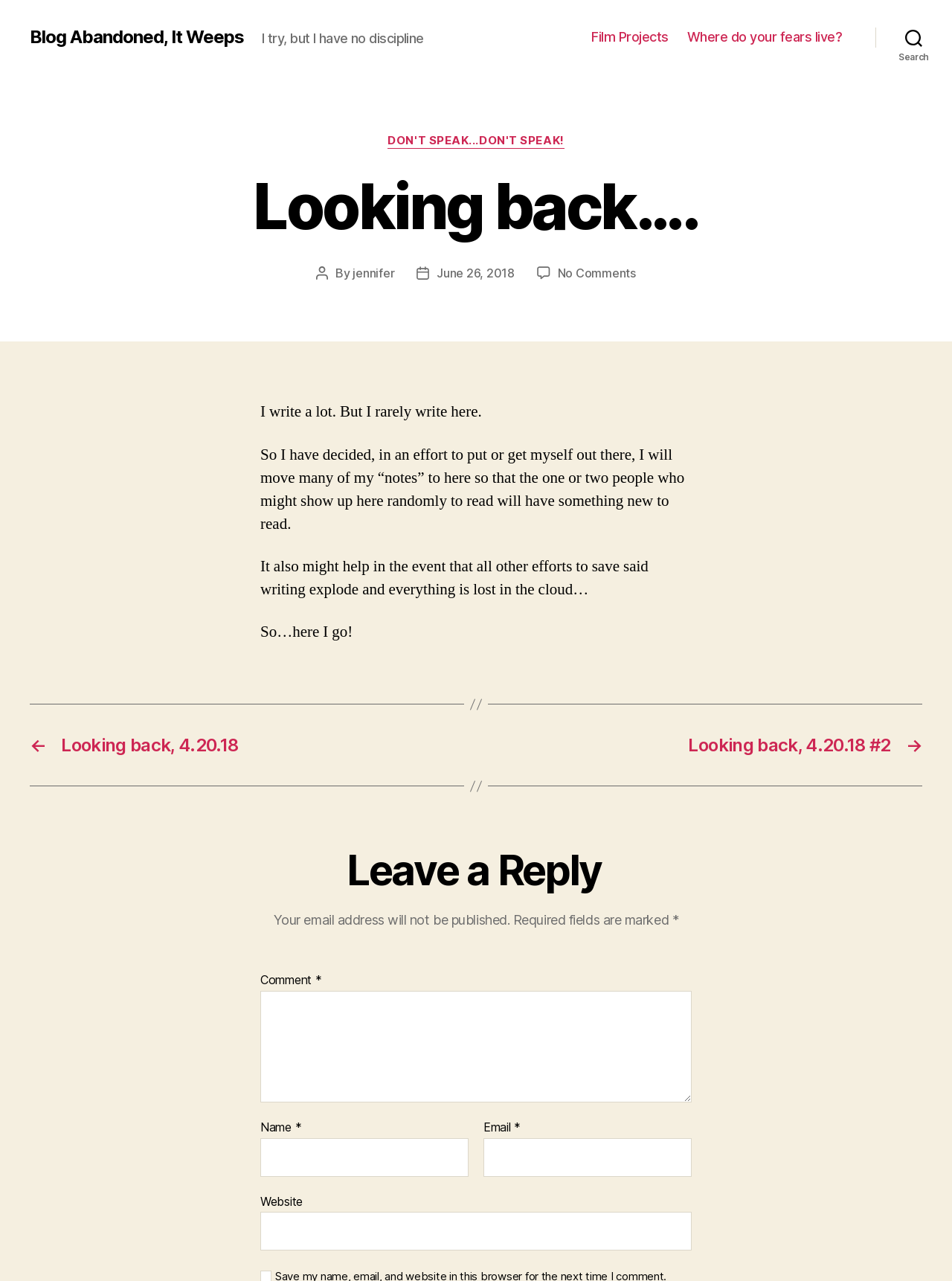Can you pinpoint the bounding box coordinates for the clickable element required for this instruction: "Search for something"? The coordinates should be four float numbers between 0 and 1, i.e., [left, top, right, bottom].

[0.92, 0.016, 1.0, 0.042]